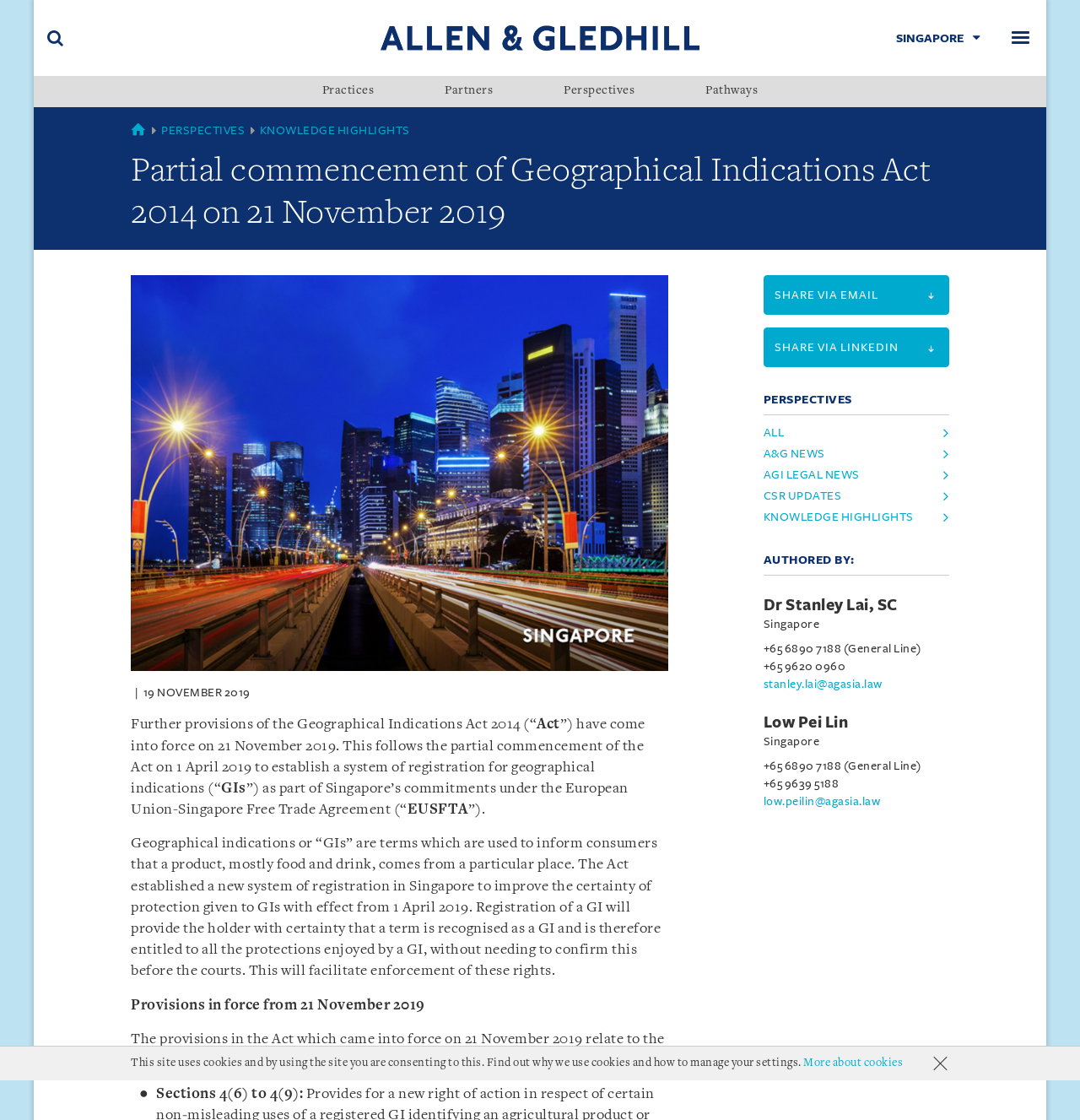Identify the bounding box for the given UI element using the description provided. Coordinates should be in the format (top-left x, top-left y, bottom-right x, bottom-right y) and must be between 0 and 1. Here is the description: Dr Stanley Lai, SC

[0.707, 0.533, 0.831, 0.548]